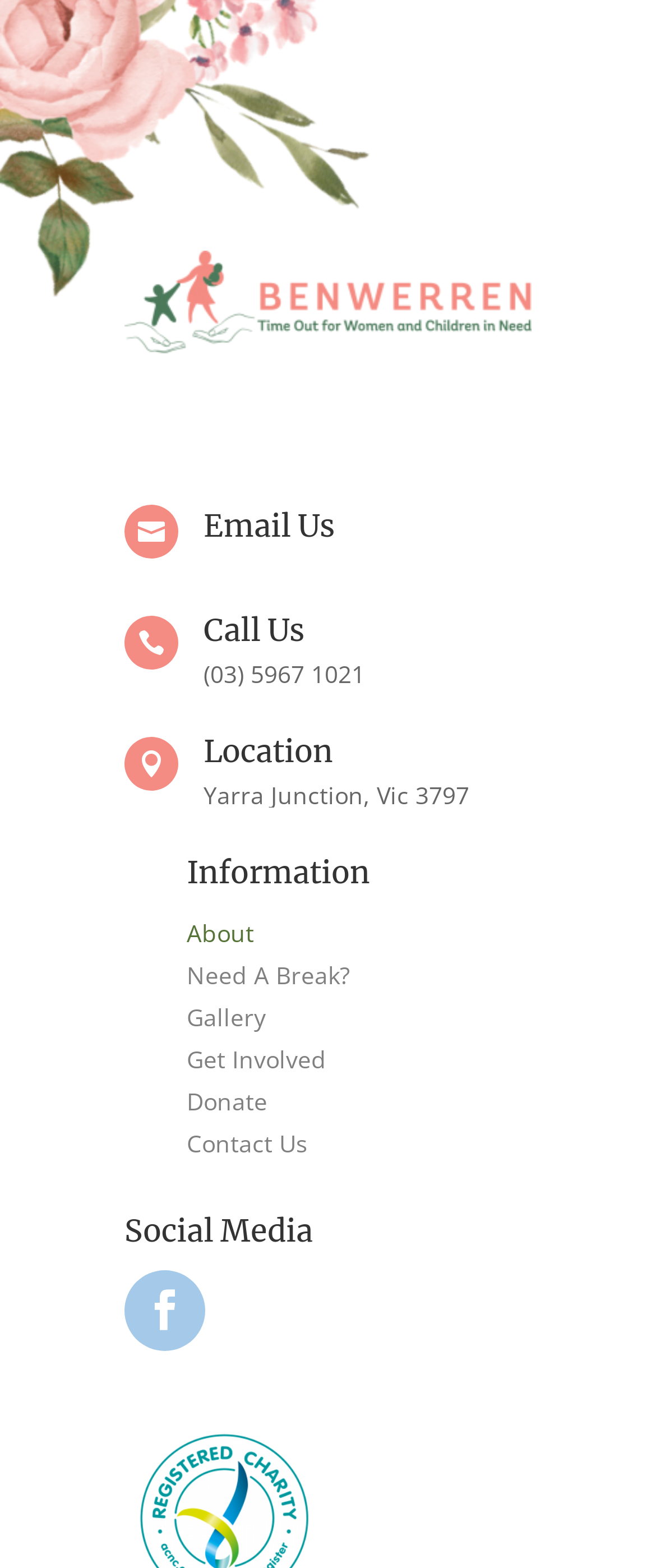Determine the bounding box coordinates for the element that should be clicked to follow this instruction: "Check social media". The coordinates should be given as four float numbers between 0 and 1, in the format [left, top, right, bottom].

[0.19, 0.81, 0.313, 0.861]